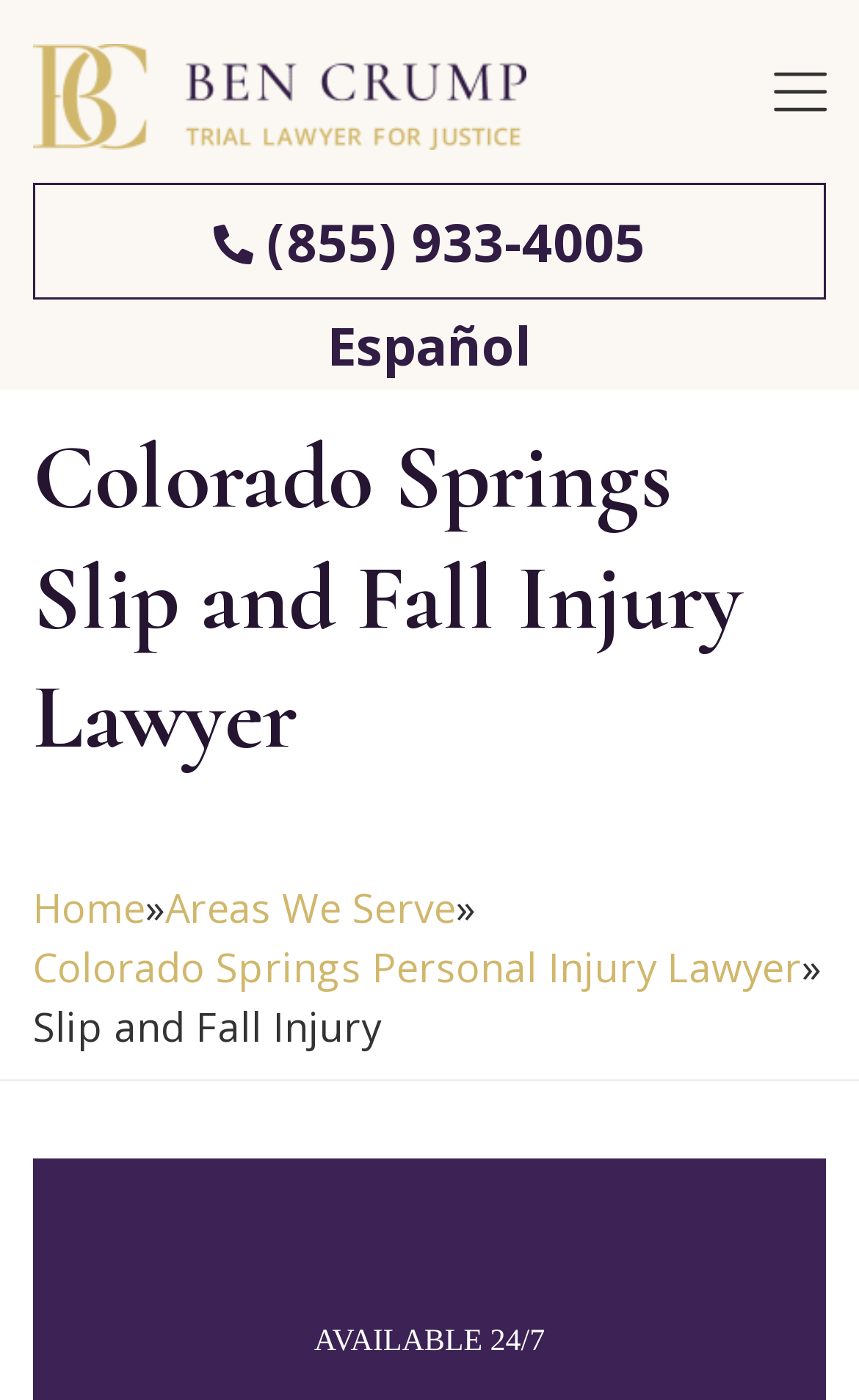What language option is available?
From the image, respond with a single word or phrase.

Español